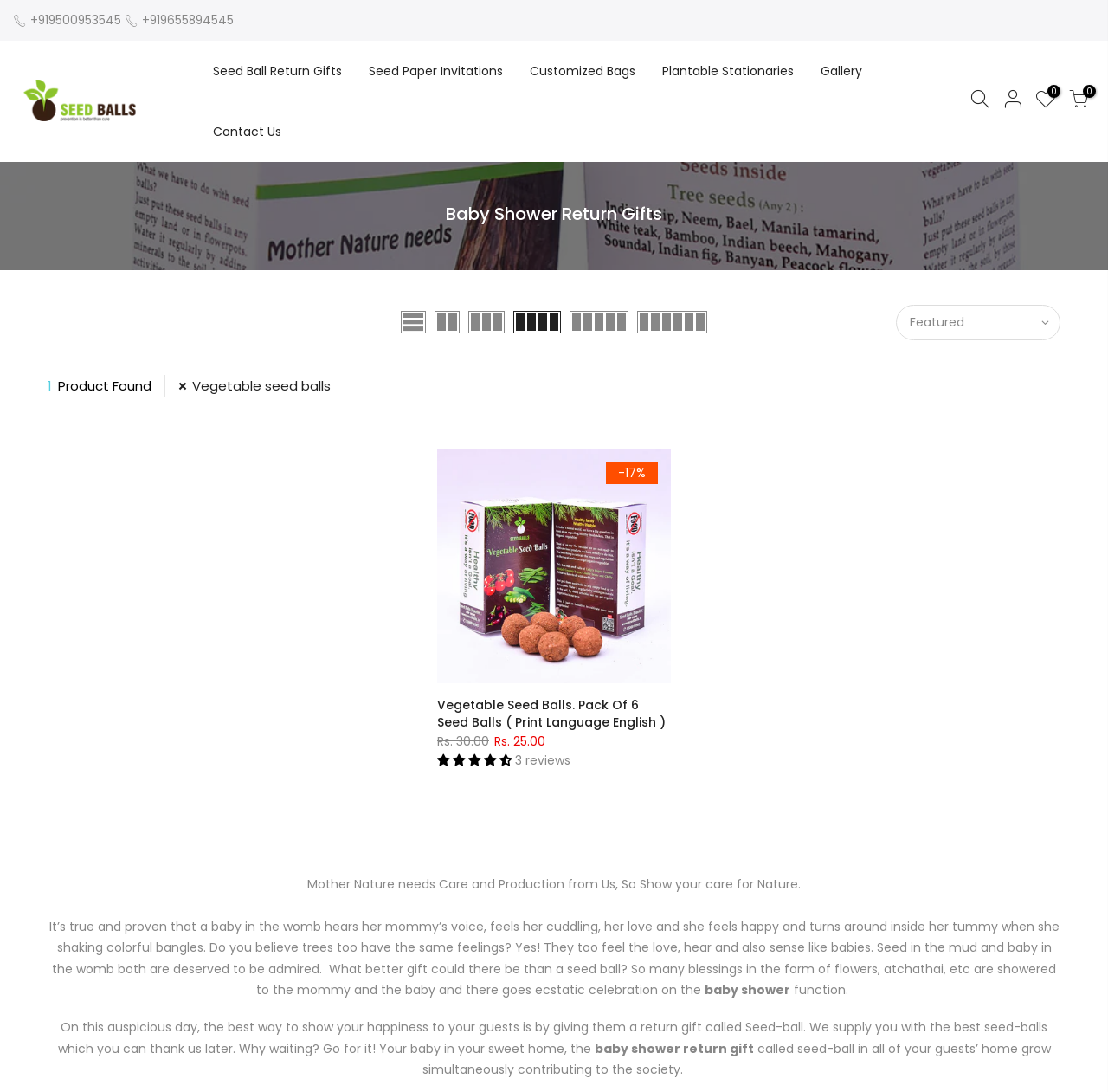Identify the main heading from the webpage and provide its text content.

Baby Shower Return Gifts